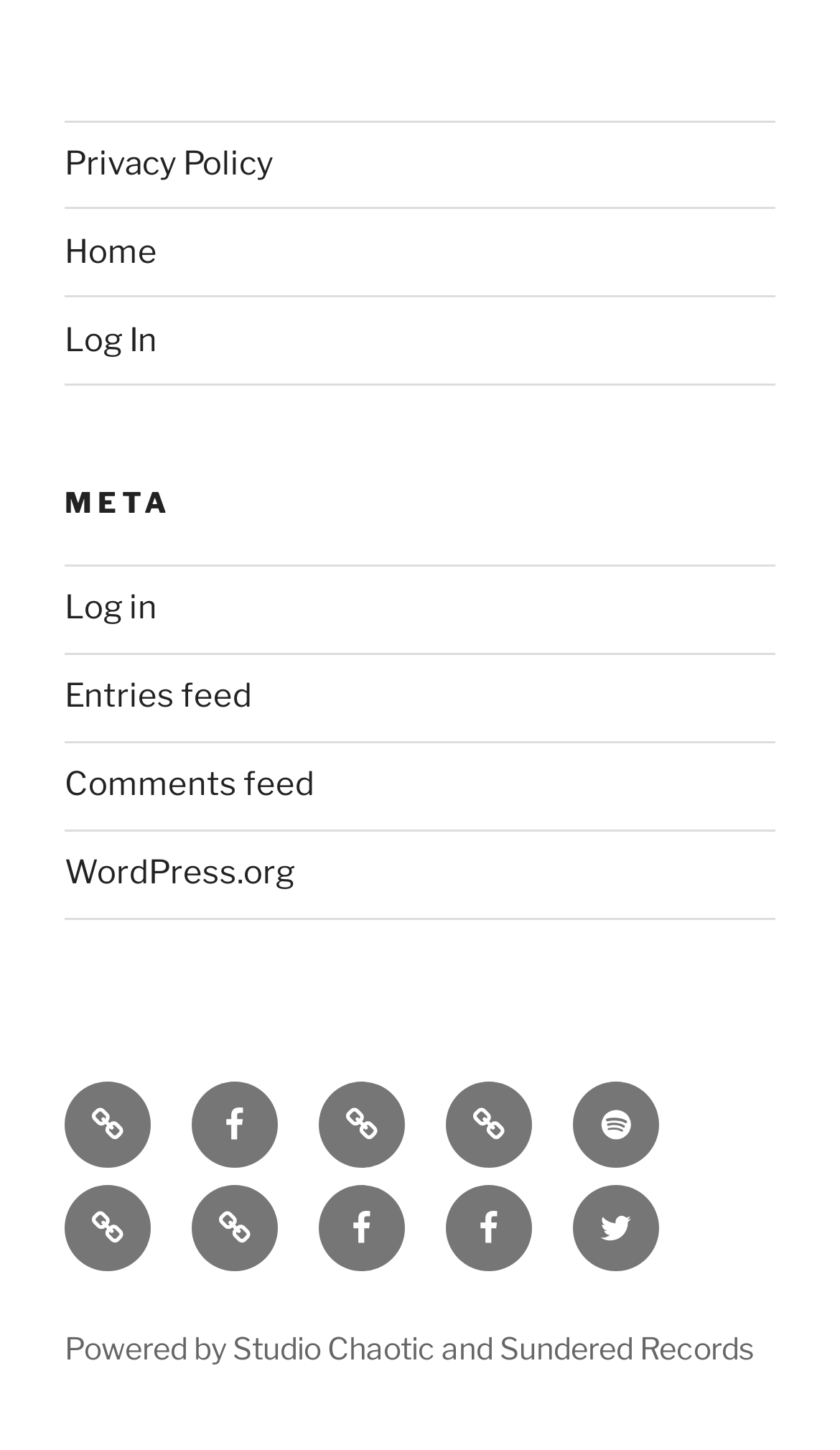Answer the question briefly using a single word or phrase: 
What is the last link in the Meta navigation?

WordPress.org